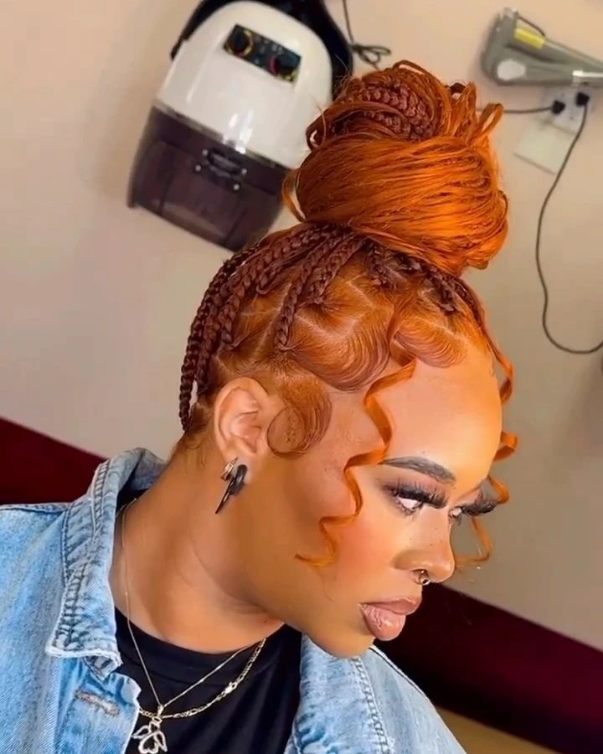Where does the background of the image suggest the photo was taken?
Refer to the image and provide a concise answer in one word or phrase.

Hairstyling salon